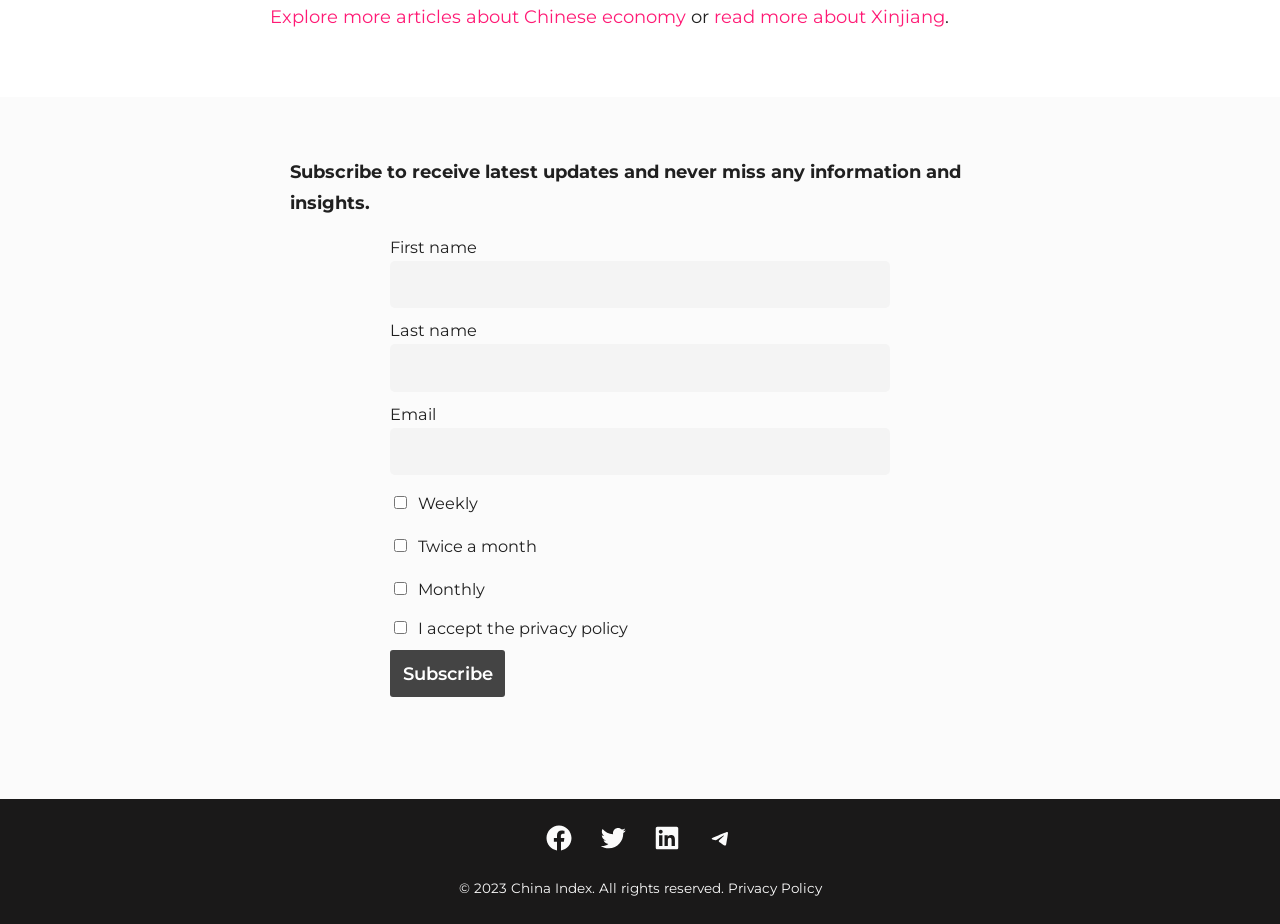Give a short answer to this question using one word or a phrase:
What is the function of the button at the bottom of the form?

Subscribe